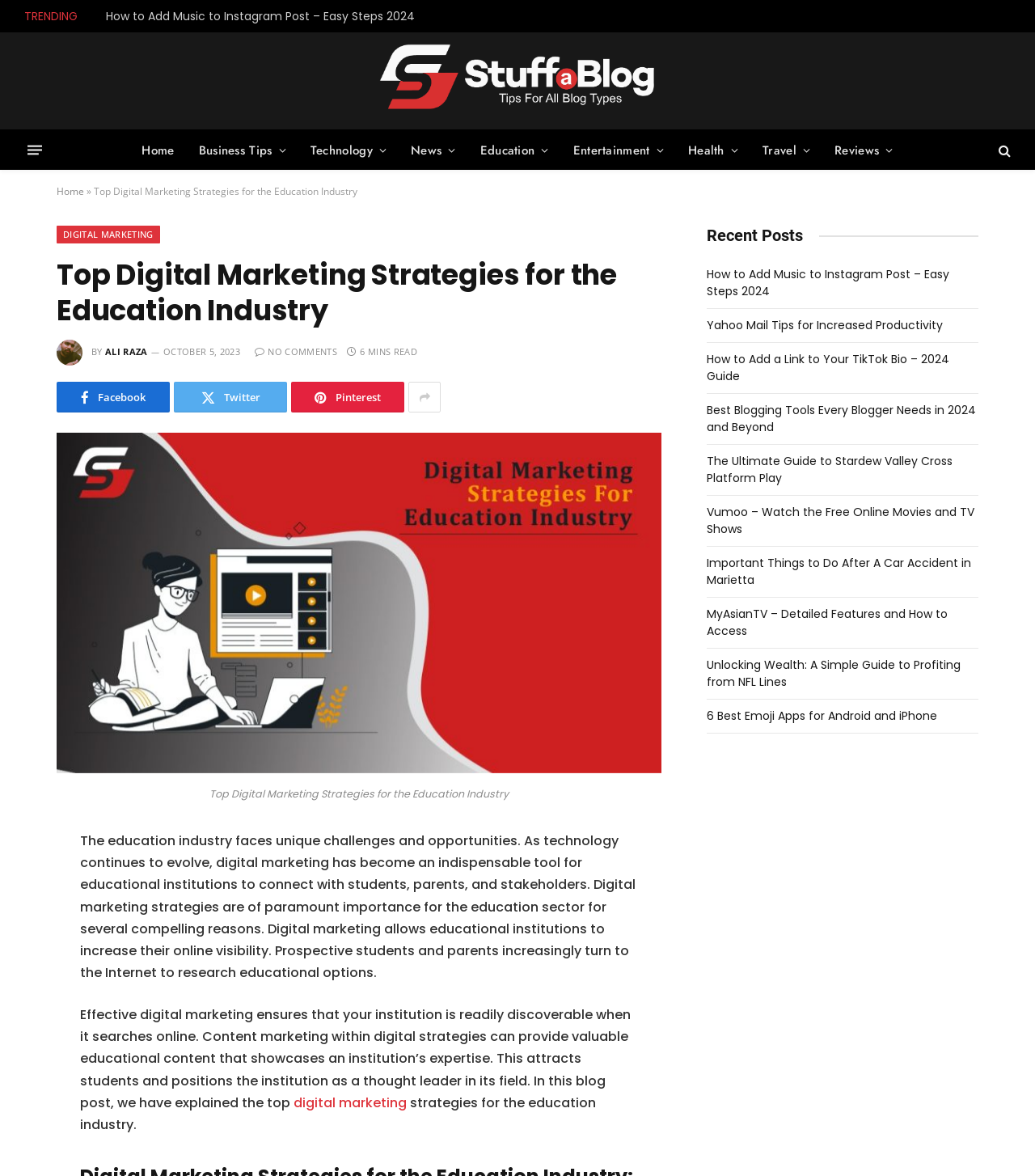Highlight the bounding box coordinates of the element that should be clicked to carry out the following instruction: "Share the article on Facebook". The coordinates must be given as four float numbers ranging from 0 to 1, i.e., [left, top, right, bottom].

[0.008, 0.738, 0.038, 0.761]